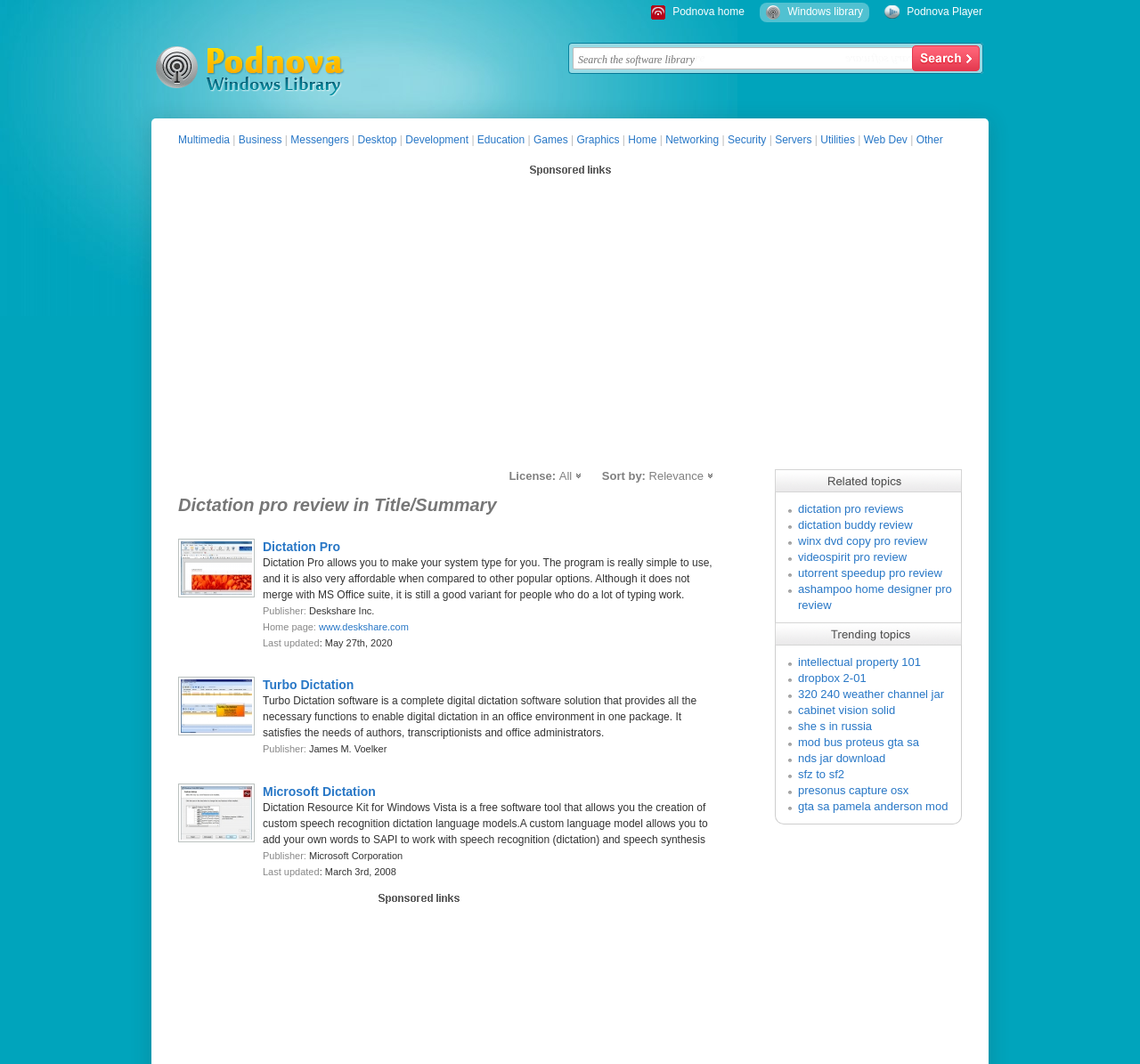Identify the bounding box coordinates of the region I need to click to complete this instruction: "Visit the Podnova Windows Library".

[0.133, 0.08, 0.303, 0.093]